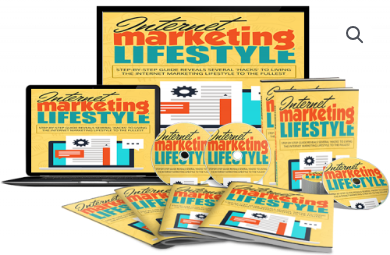What is displayed on the digital device?
Based on the screenshot, provide your answer in one word or phrase.

The book cover